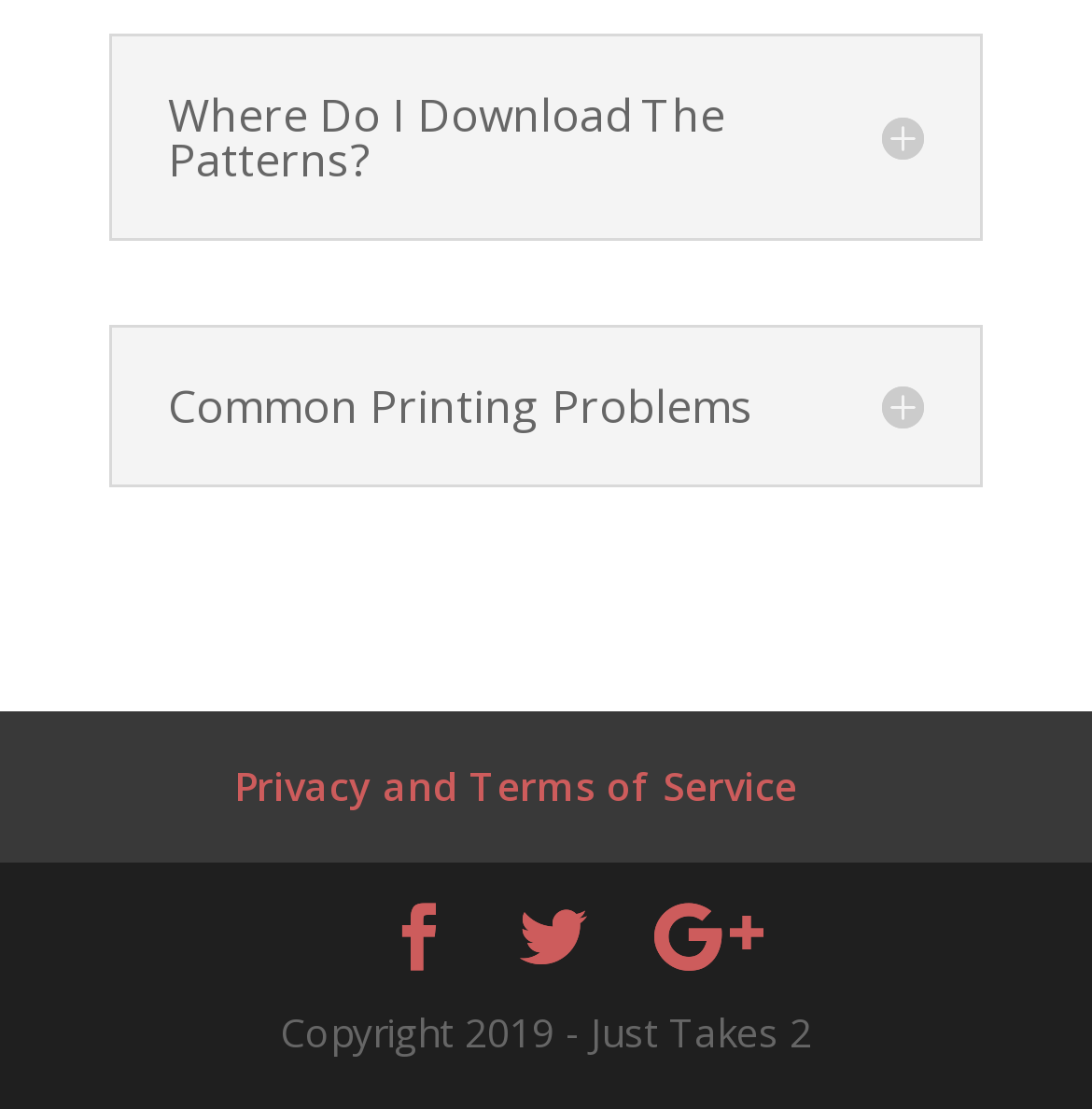Find the bounding box coordinates for the UI element whose description is: "Google". The coordinates should be four float numbers between 0 and 1, in the format [left, top, right, bottom].

[0.599, 0.816, 0.699, 0.878]